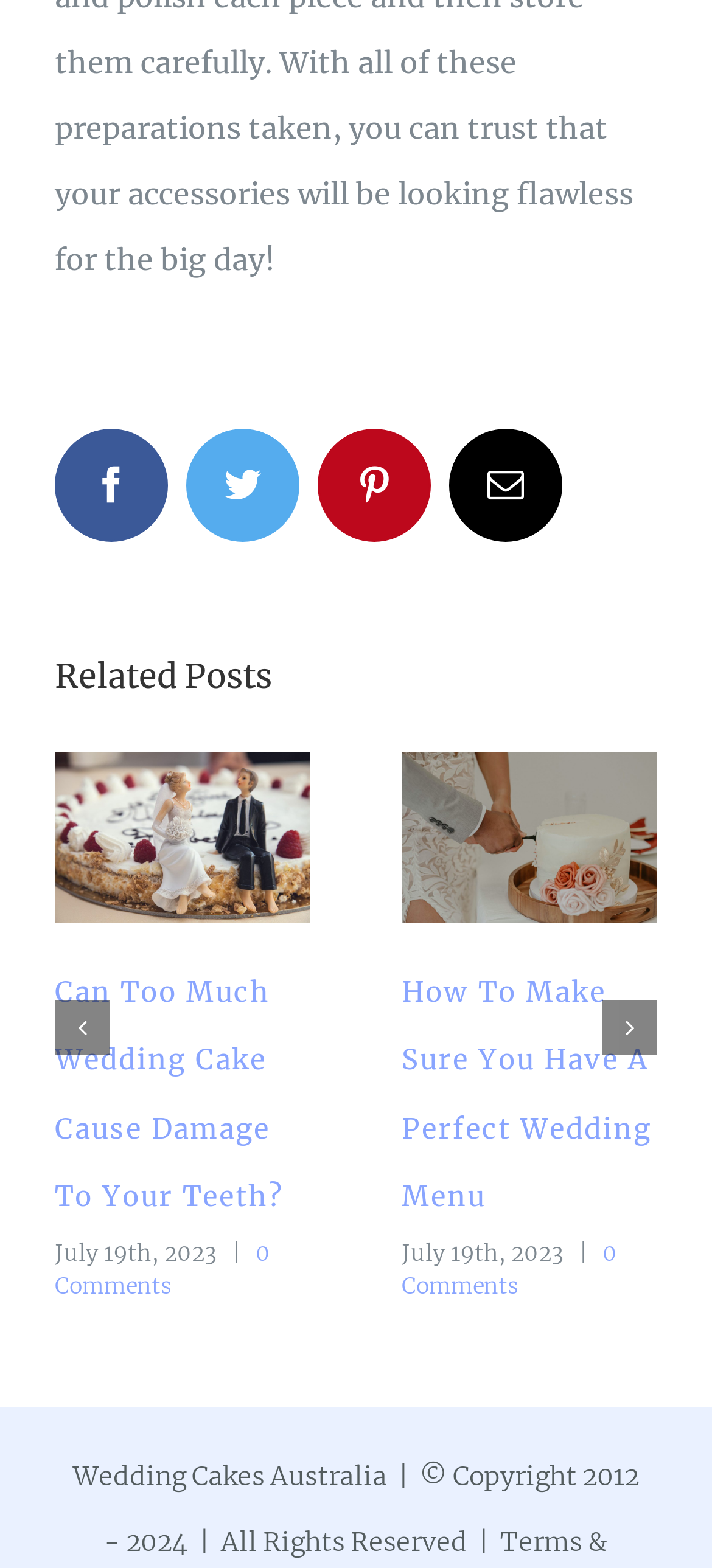Show me the bounding box coordinates of the clickable region to achieve the task as per the instruction: "Check the comments on the wedding menu article".

[0.564, 0.79, 0.867, 0.828]